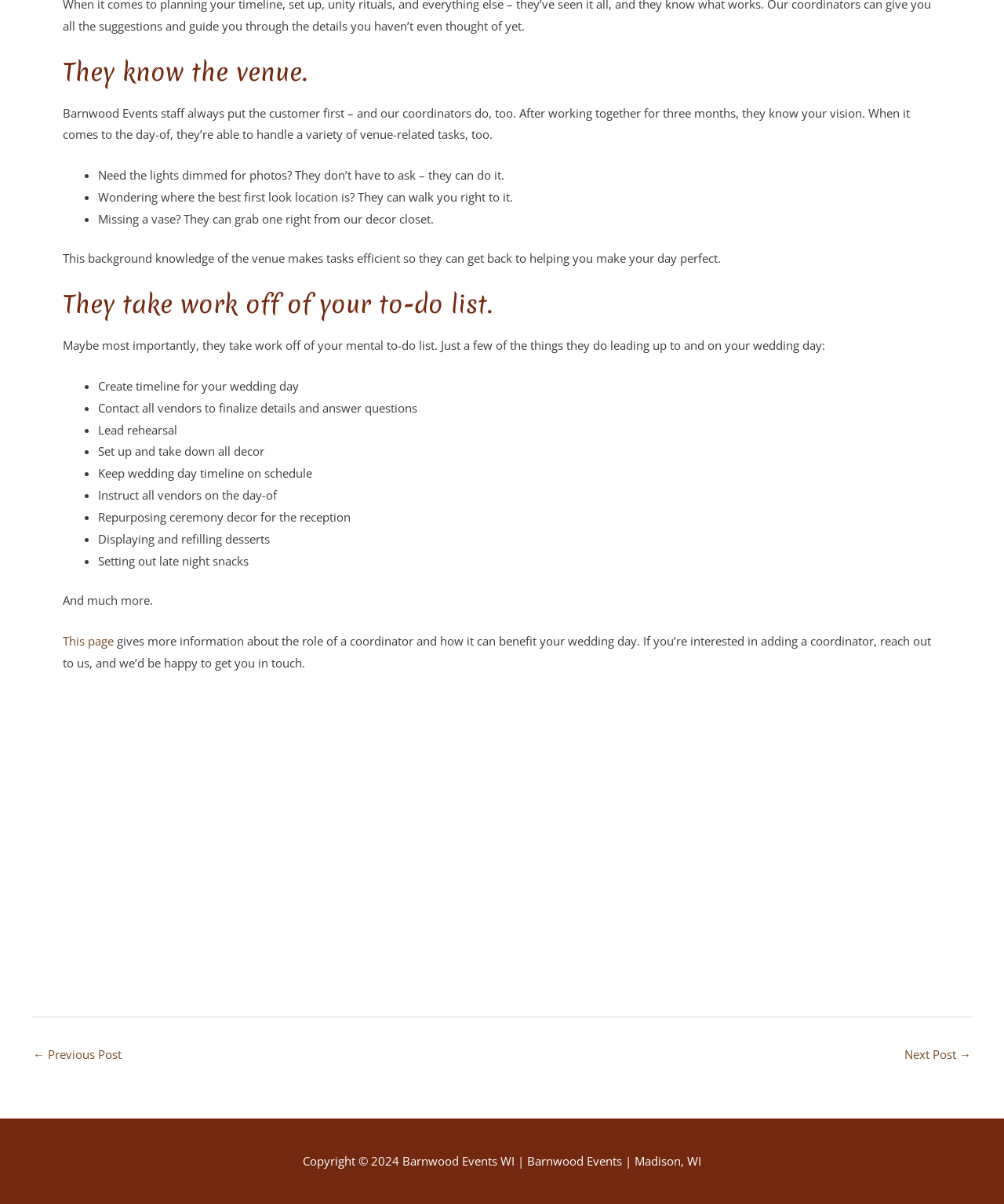Identify the bounding box of the HTML element described here: "Next Post →". Provide the coordinates as four float numbers between 0 and 1: [left, top, right, bottom].

[0.901, 0.866, 0.967, 0.889]